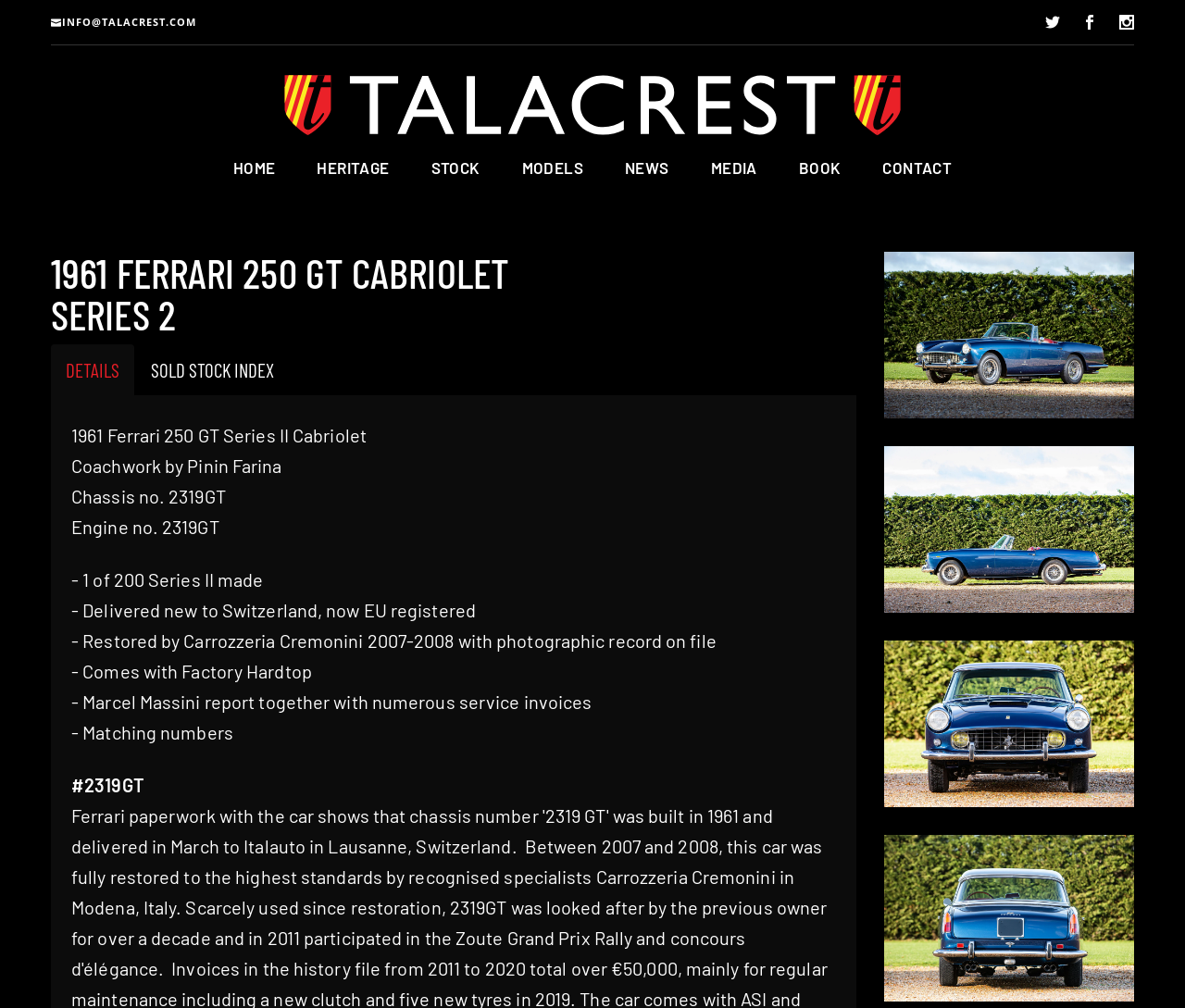Look at the image and write a detailed answer to the question: 
What is the make of the car?

Based on the webpage, the car's details are provided, including its chassis number, engine number, and other specifications. The make of the car is Ferrari, which is mentioned in the text '1961 Ferrari 250 GT Series II Cabriolet'.